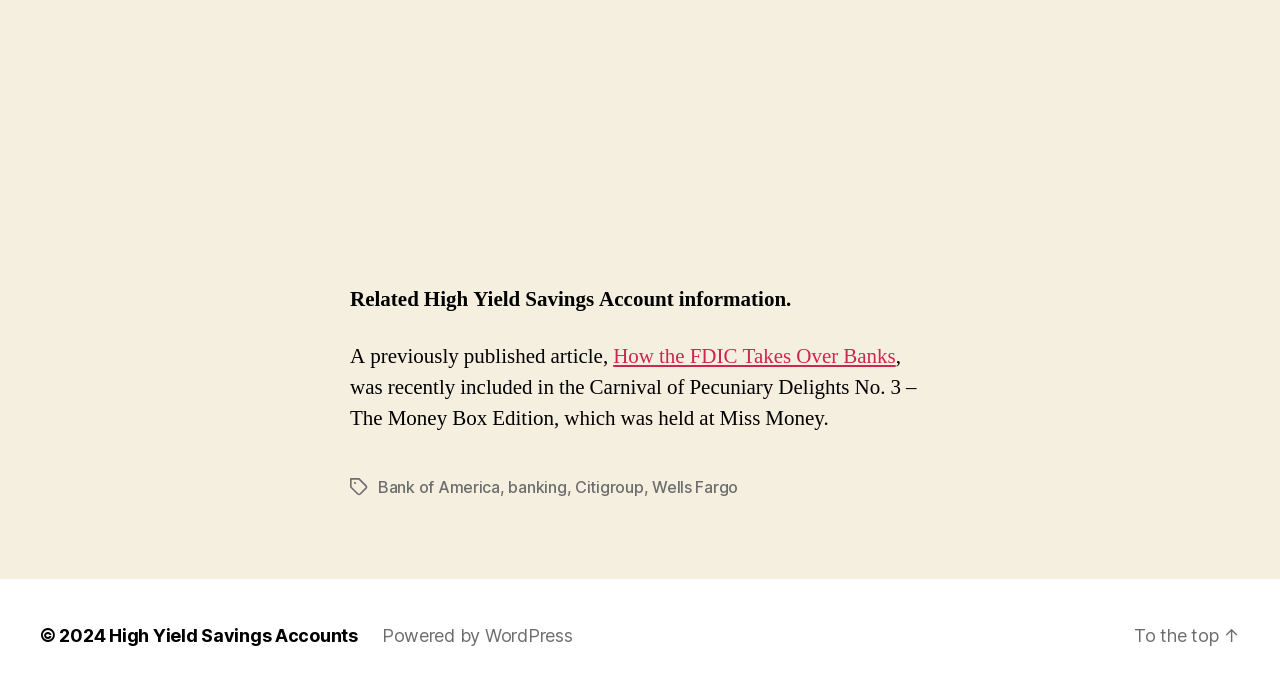Provide the bounding box coordinates of the HTML element this sentence describes: "Powered by WordPress". The bounding box coordinates consist of four float numbers between 0 and 1, i.e., [left, top, right, bottom].

[0.298, 0.903, 0.447, 0.934]